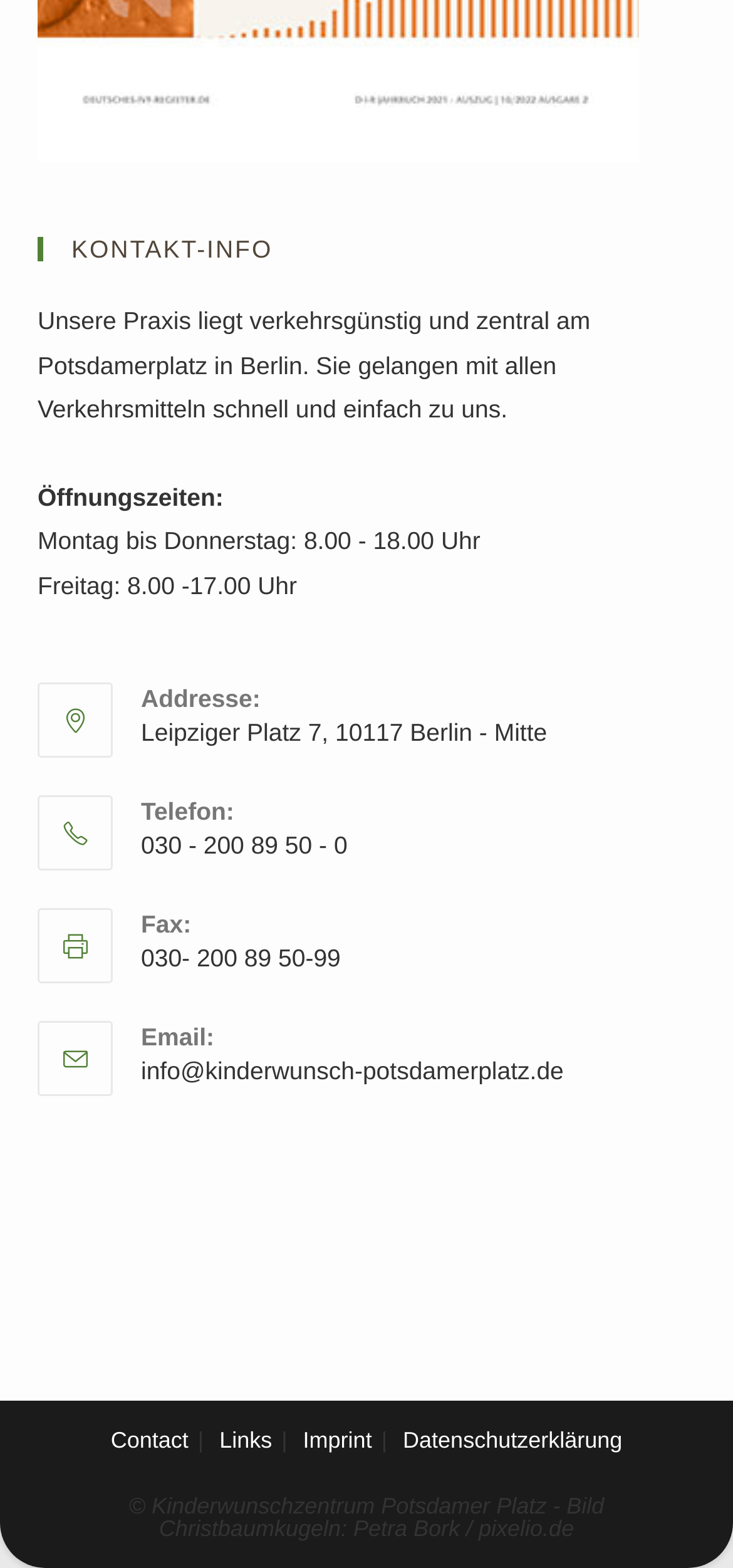Analyze the image and give a detailed response to the question:
What is the address of the practice?

I found the address by looking at the 'Adresse:' section, which is located below the 'Öffnungszeiten:' section. The address is provided as a link, which suggests that it may be clickable.